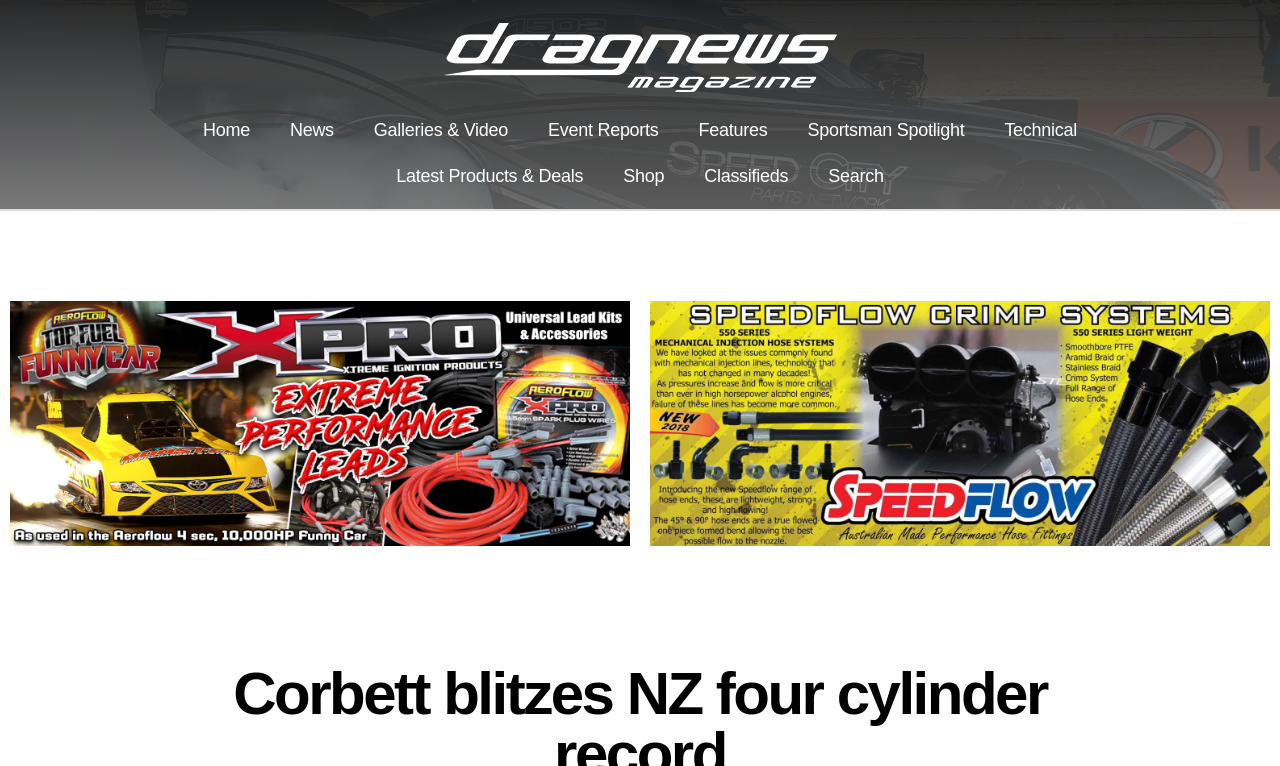Extract the primary headline from the webpage and present its text.

Corbett blitzes NZ four cylinder record